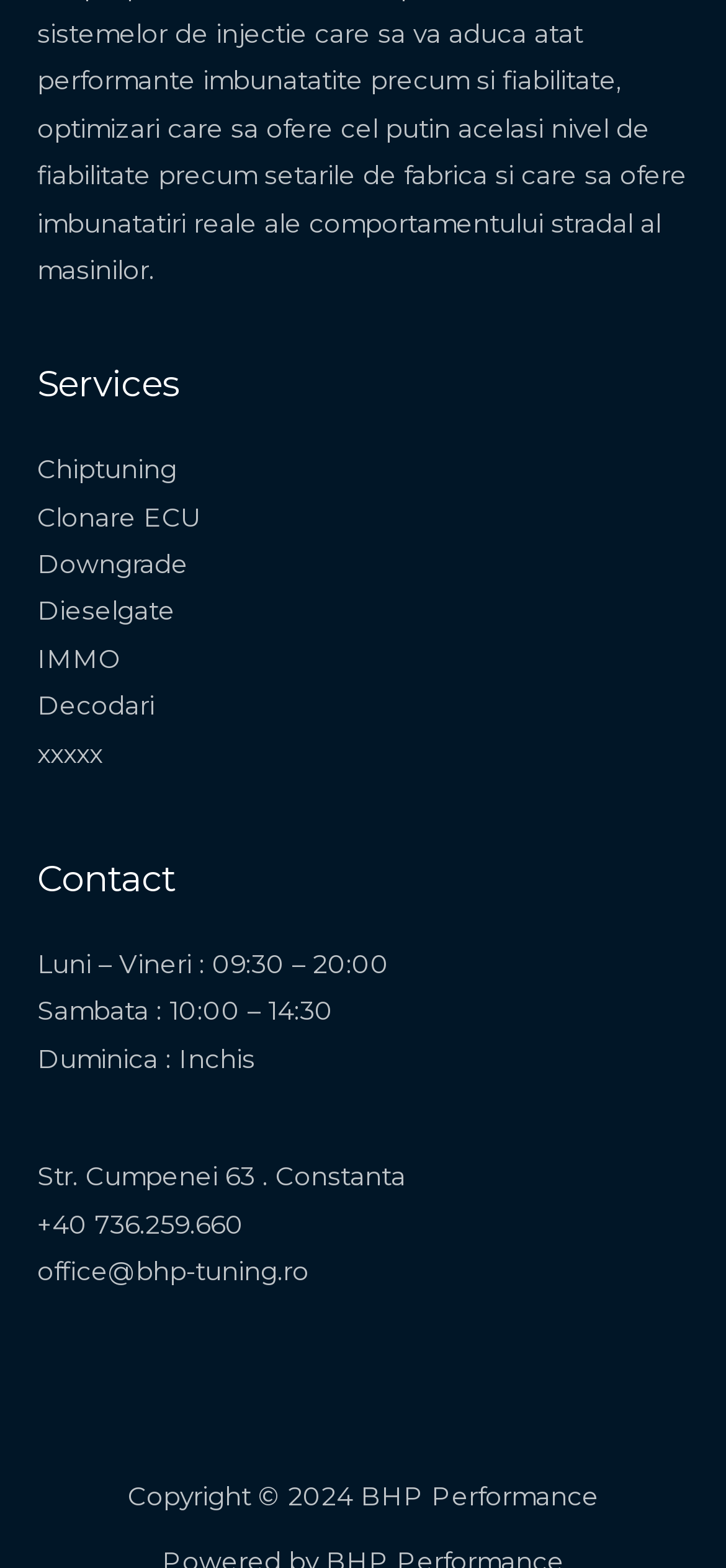What is the address of BHP Performance?
We need a detailed and meticulous answer to the question.

The address of BHP Performance can be found under the 'Menu' navigation, which states that their location is Str. Cumpenei 63, Constanta.